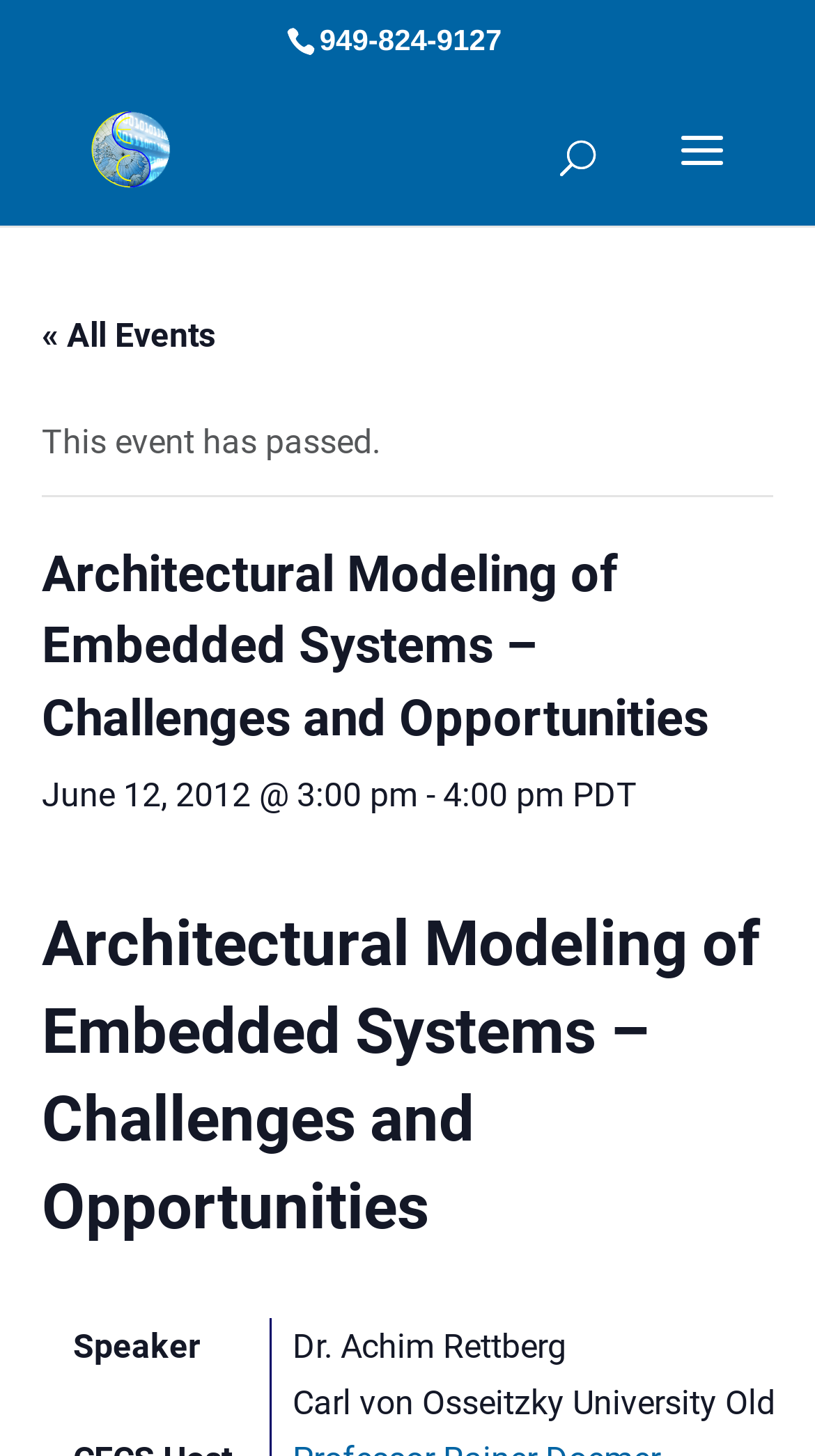Give a one-word or short-phrase answer to the following question: 
What is the topic of the event?

Architectural Modeling of Embedded Systems